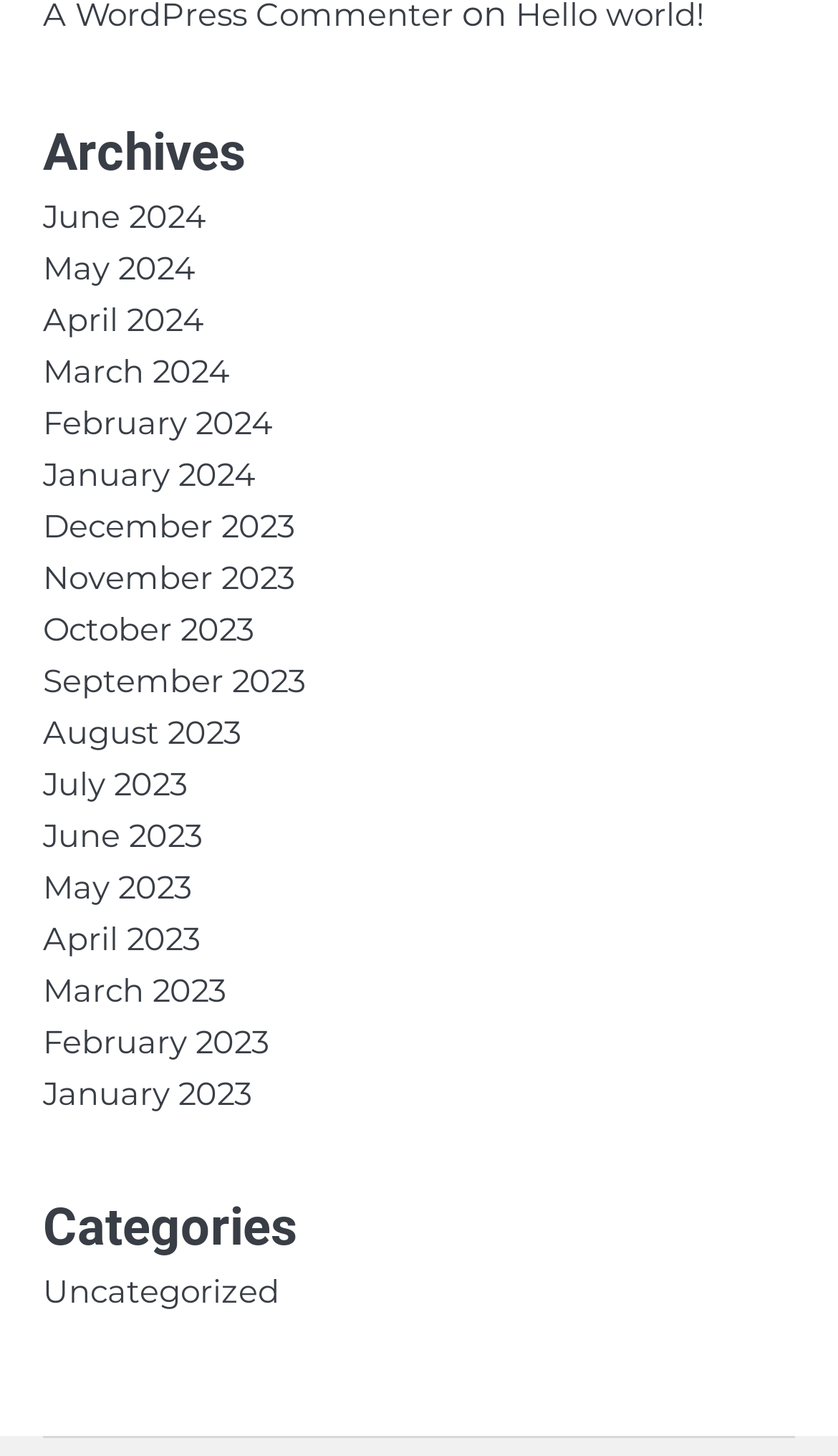What is the category listed below the Archives section?
Answer the question with a single word or phrase by looking at the picture.

Uncategorized